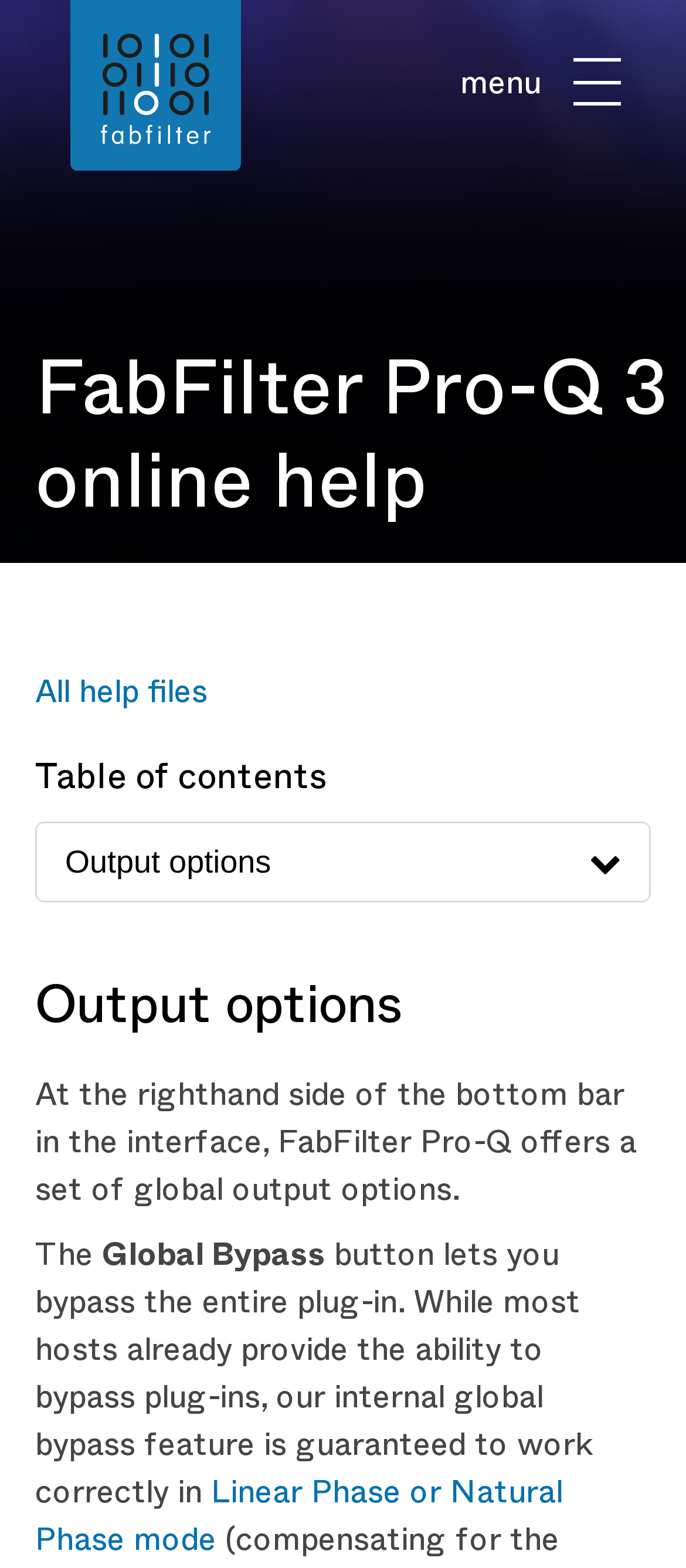From the webpage screenshot, predict the bounding box of the UI element that matches this description: "Shop".

[0.111, 0.258, 0.889, 0.34]